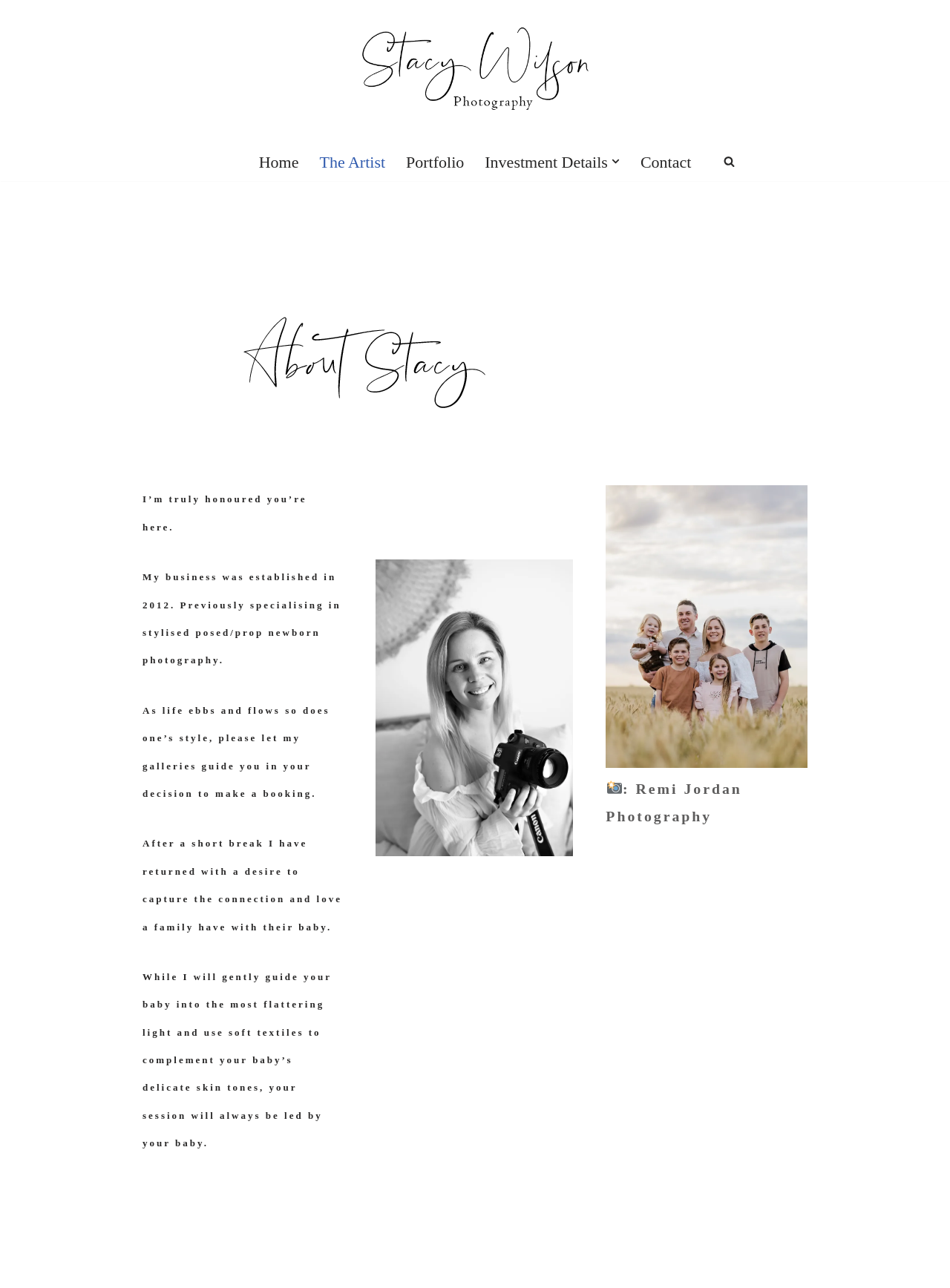What is the photographer's approach to capturing baby photos?
Craft a detailed and extensive response to the question.

The photographer's approach to capturing baby photos is baby-led, which means that the baby's comfort and needs are prioritized during the photo shoot, as stated in the text 'your session will always be led by your baby'.